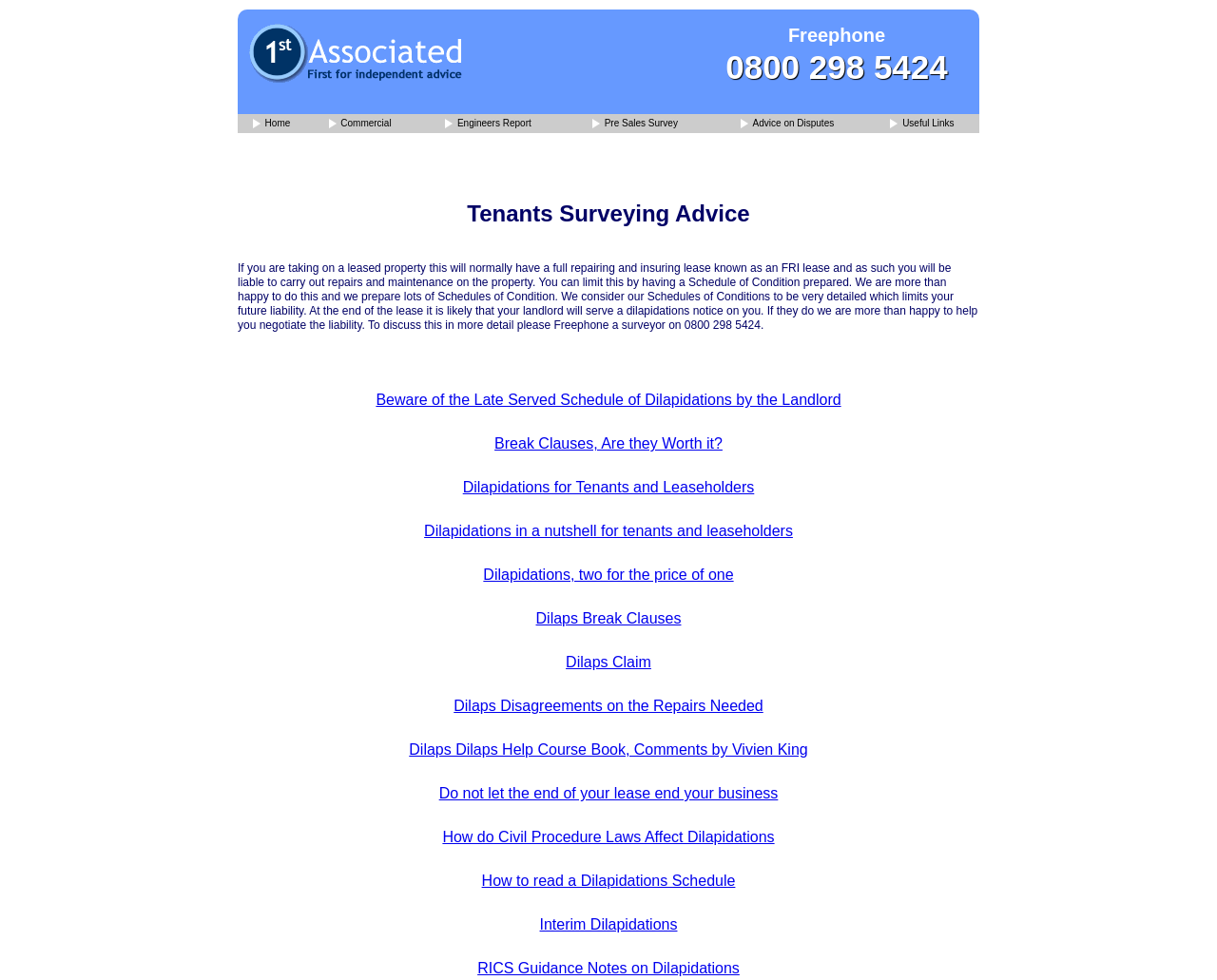Highlight the bounding box coordinates of the element that should be clicked to carry out the following instruction: "Get help with 'Beware of the Late Served Schedule of Dilapidations by the Landlord'". The coordinates must be given as four float numbers ranging from 0 to 1, i.e., [left, top, right, bottom].

[0.309, 0.4, 0.691, 0.416]